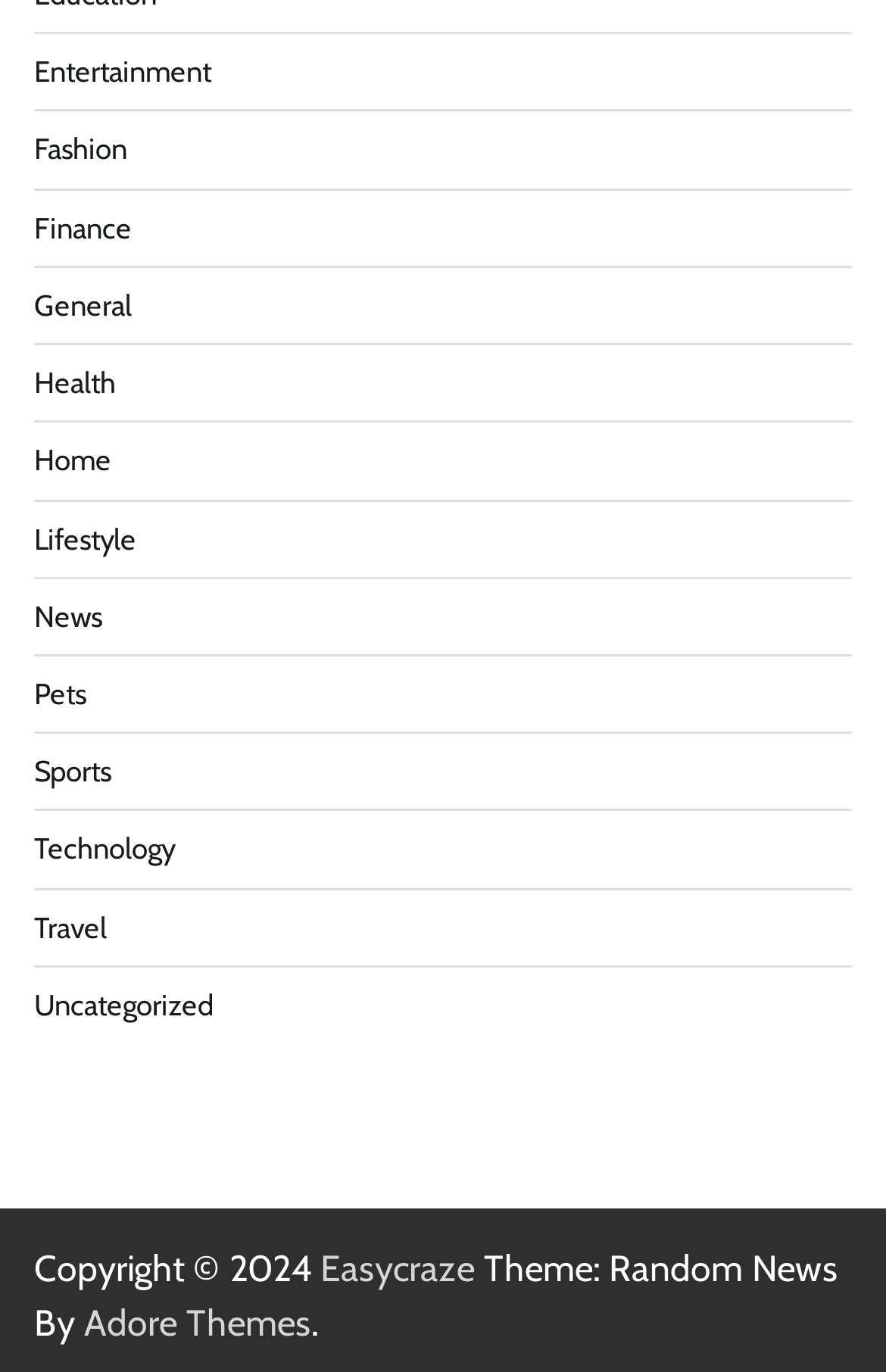Determine the coordinates of the bounding box for the clickable area needed to execute this instruction: "Visit Fashion".

[0.038, 0.097, 0.144, 0.121]